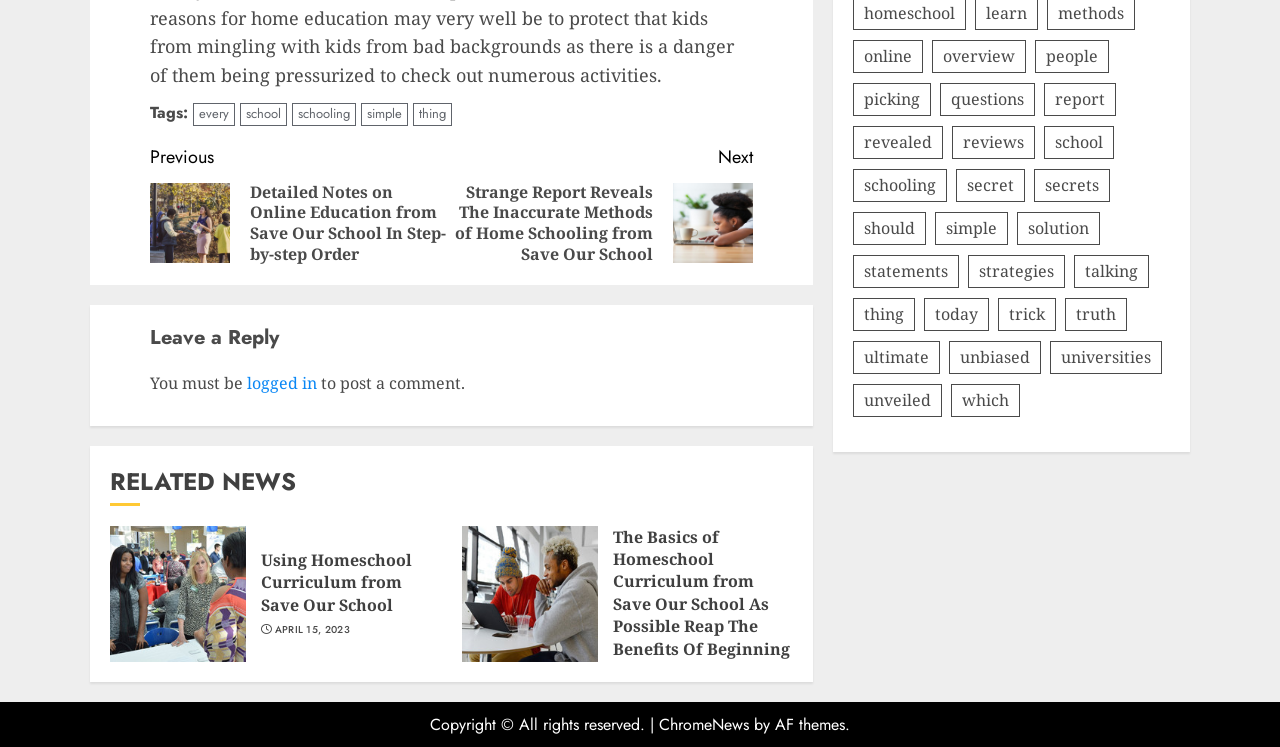Respond to the question below with a single word or phrase:
How many images are there in the webpage?

4